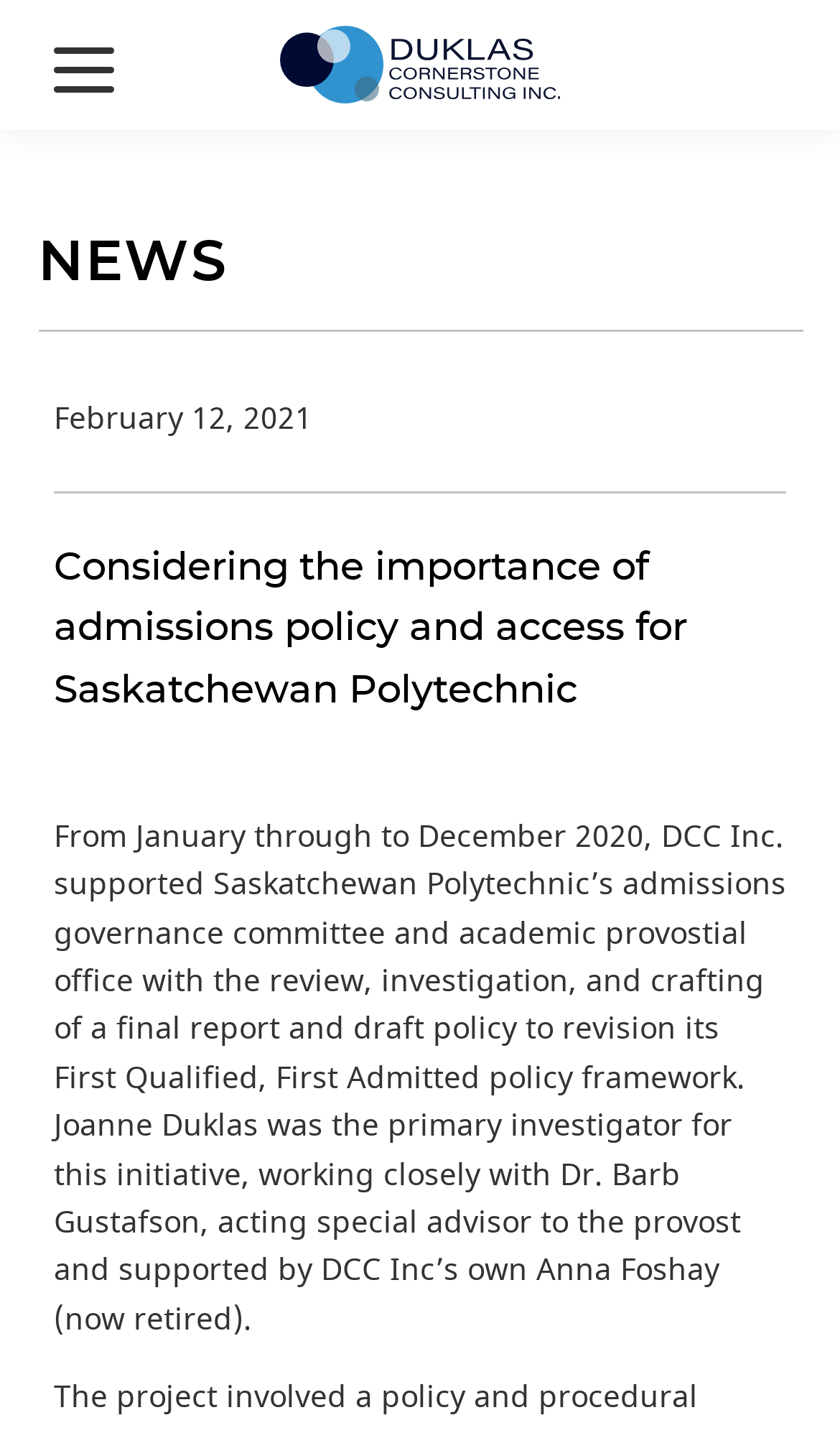Based on the image, please elaborate on the answer to the following question:
What was the policy framework being revised?

I found the answer by reading the text in the StaticText element, which mentions that the policy framework being revised was the First Qualified, First Admitted policy framework.